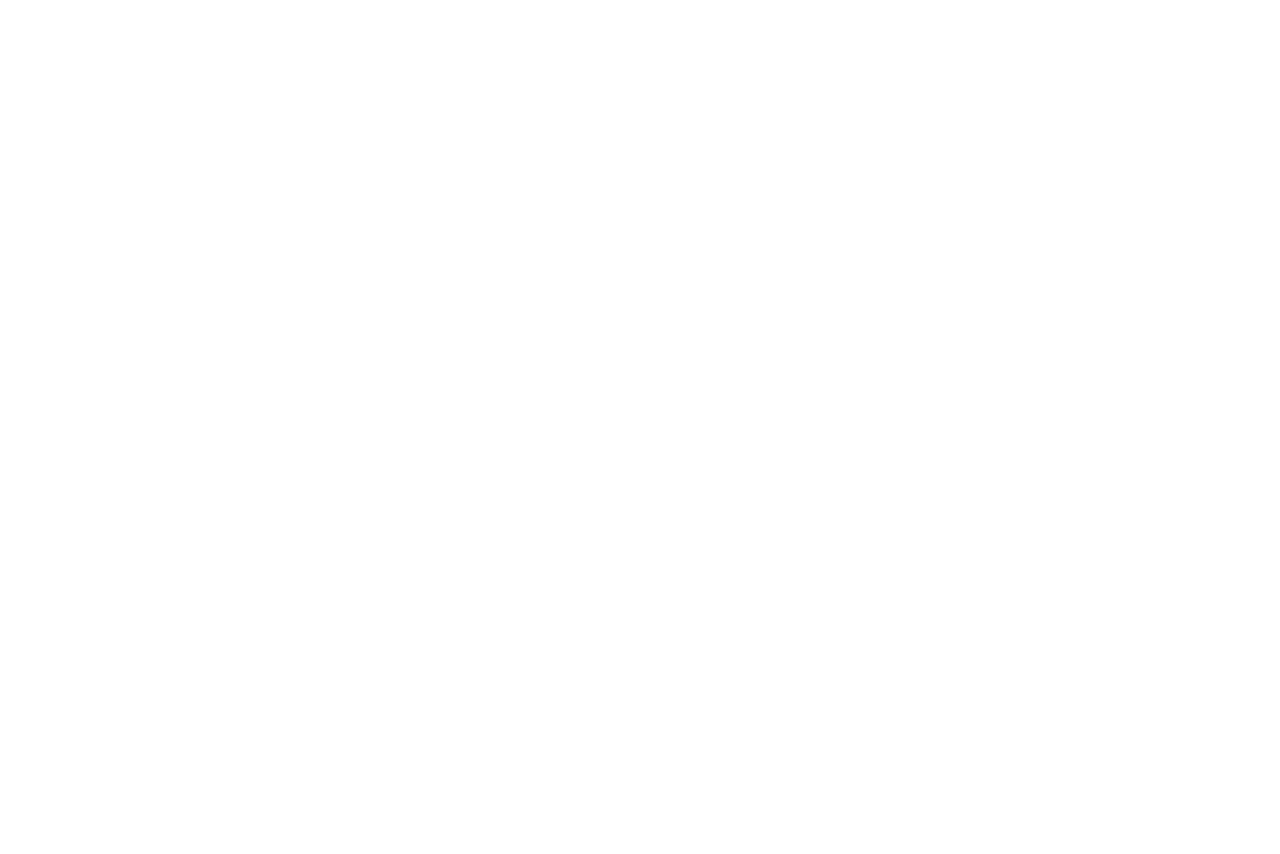Find the bounding box coordinates of the clickable area required to complete the following action: "Click on About Us".

[0.098, 0.003, 0.115, 0.051]